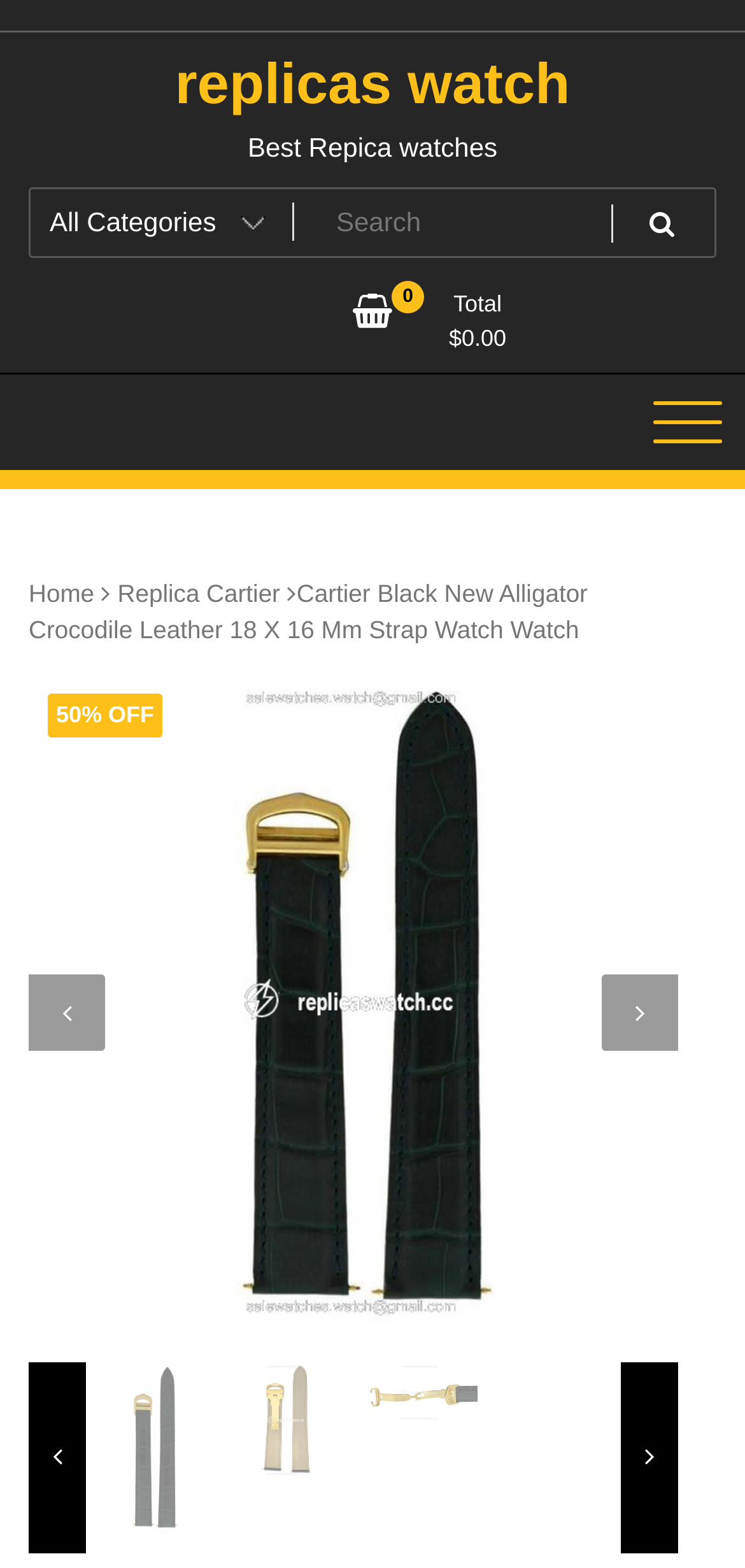Please identify the bounding box coordinates of the element's region that should be clicked to execute the following instruction: "Click on the Cartier replica watches link". The bounding box coordinates must be four float numbers between 0 and 1, i.e., [left, top, right, bottom].

[0.235, 0.034, 0.765, 0.074]